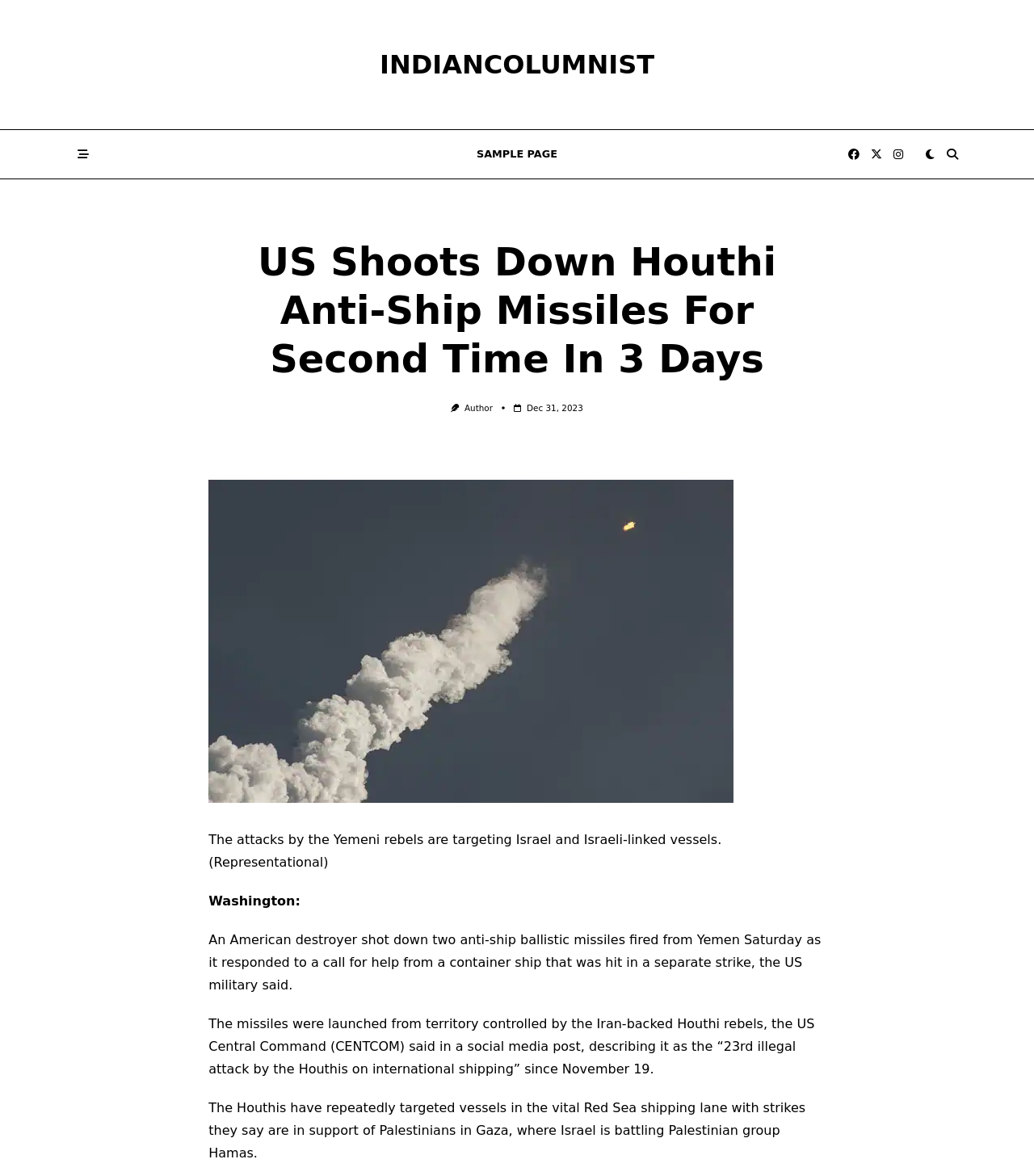Determine the bounding box coordinates for the UI element described. Format the coordinates as (top-left x, top-left y, bottom-right x, bottom-right y) and ensure all values are between 0 and 1. Element description: Sample Page

[0.455, 0.121, 0.545, 0.141]